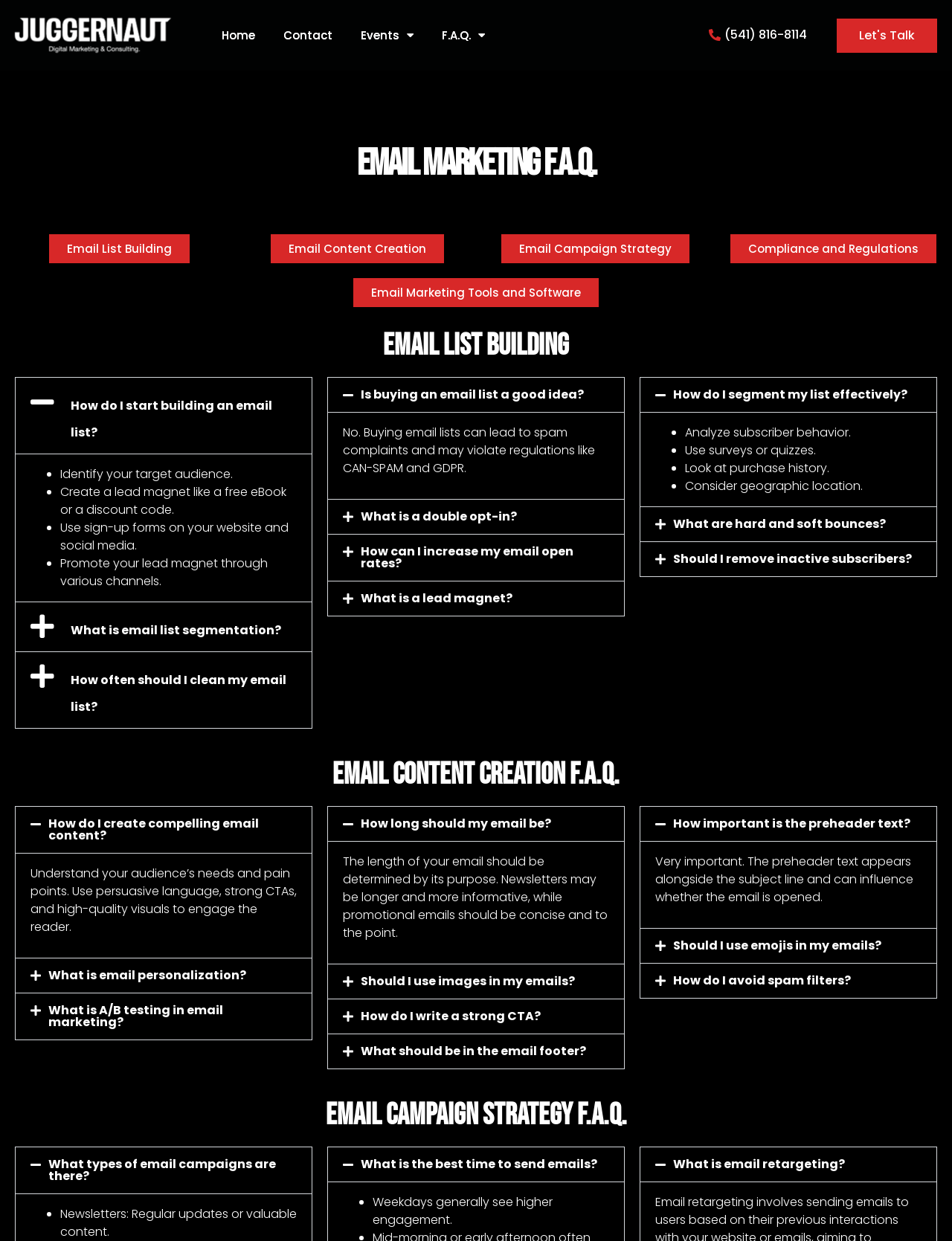Can you determine the bounding box coordinates of the area that needs to be clicked to fulfill the following instruction: "Click on 'How important is the preheader text?'"?

[0.707, 0.657, 0.956, 0.67]